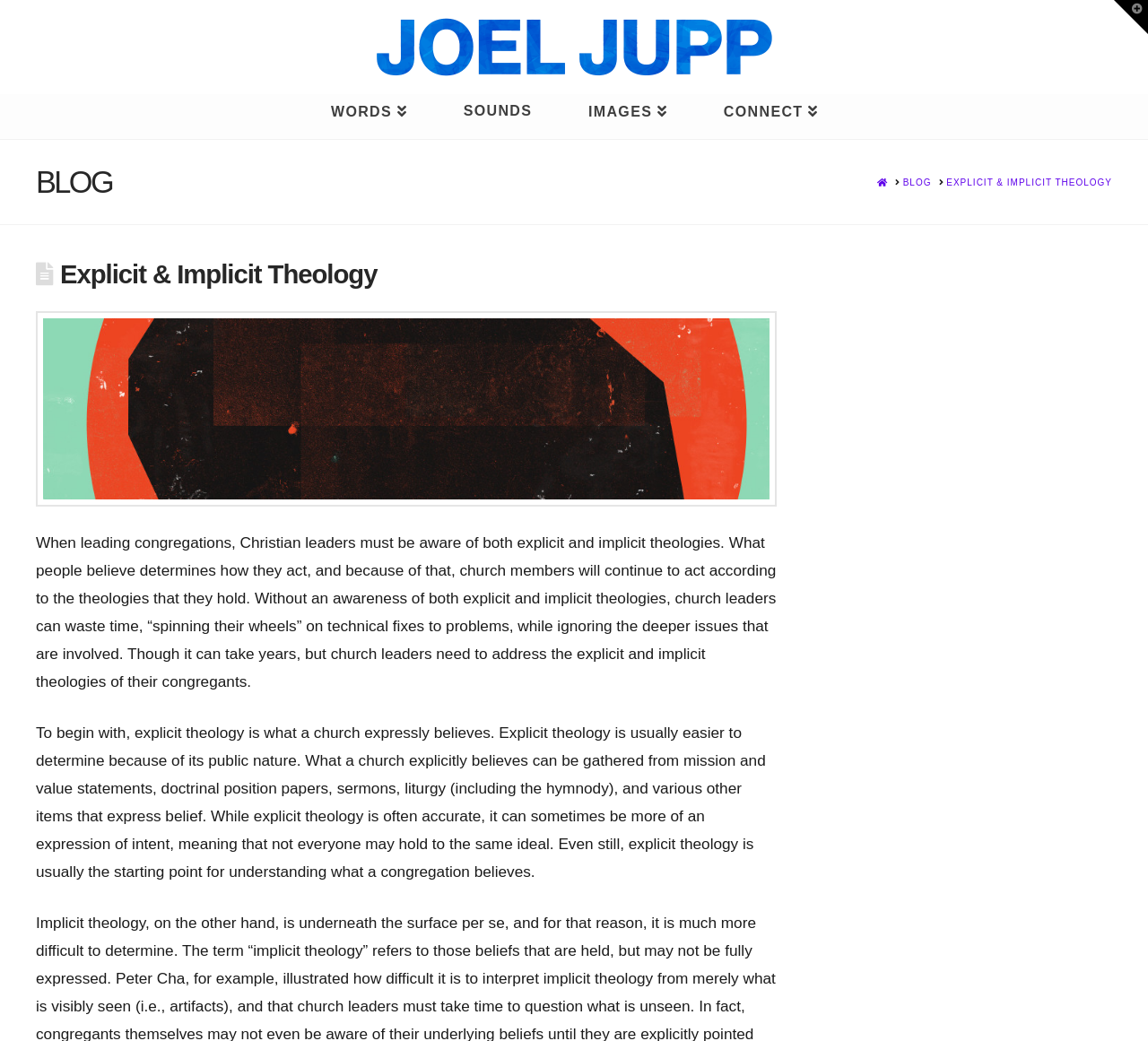What is the website's logo?
Please provide a comprehensive and detailed answer to the question.

The website's logo is an image with the text 'JoelJupp.com' on it, located at the top left corner of the webpage.